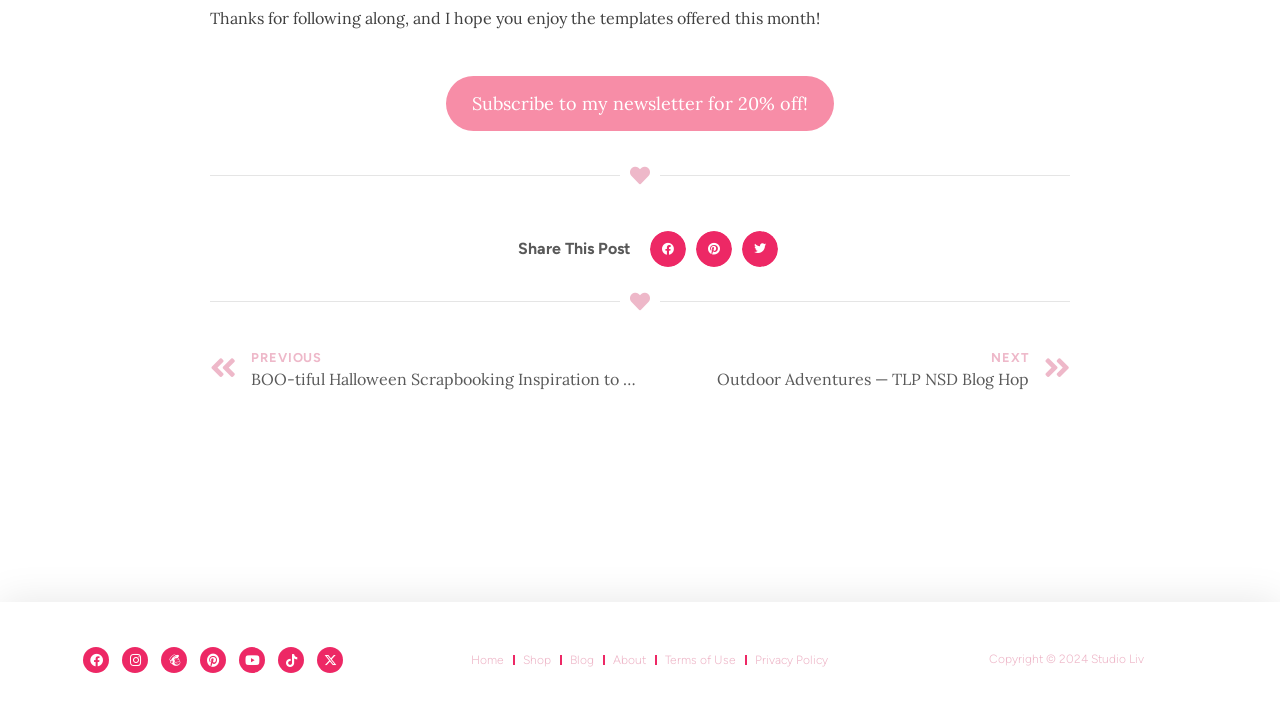Please determine the bounding box coordinates for the element that should be clicked to follow these instructions: "Go to previous post".

[0.164, 0.482, 0.5, 0.545]